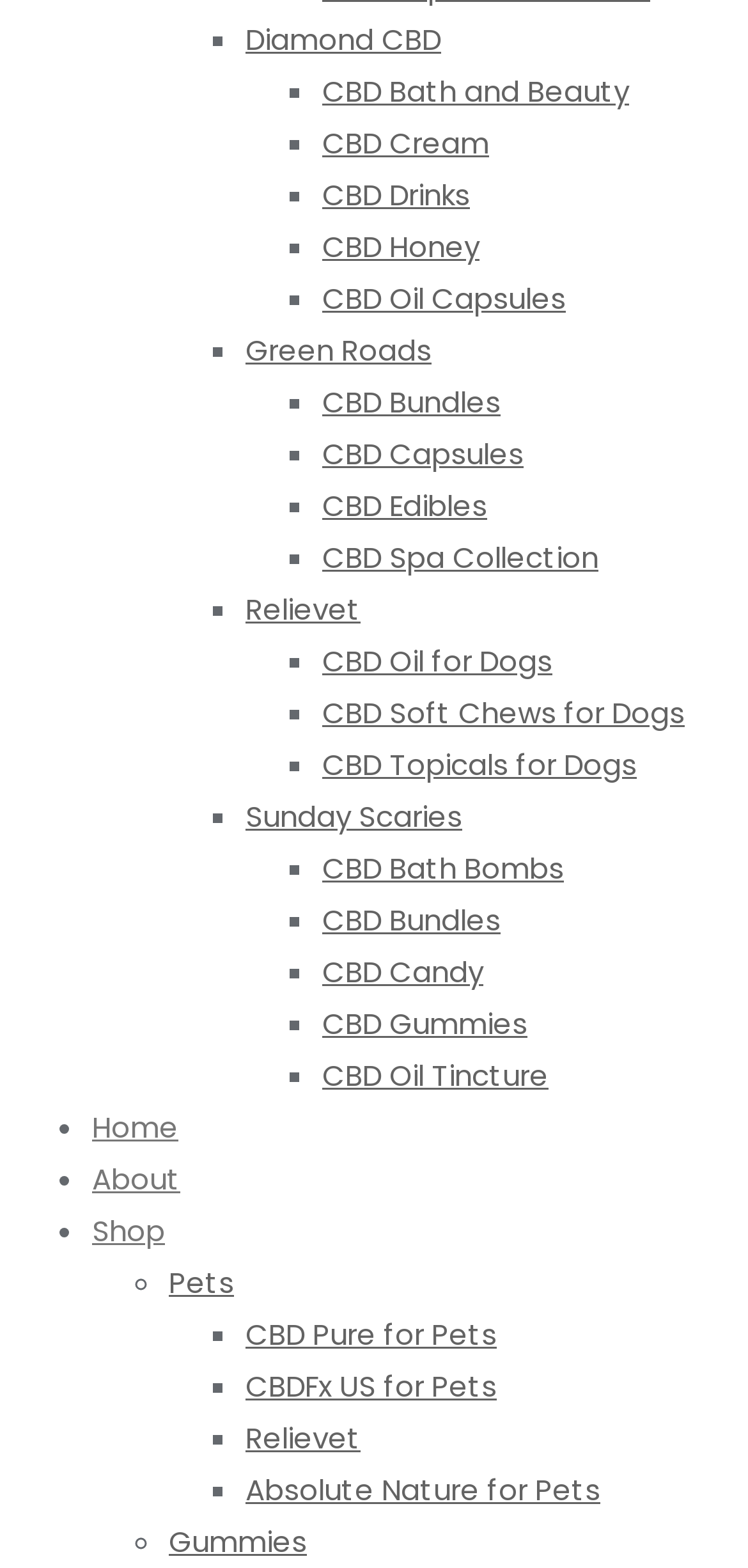Provide your answer in one word or a succinct phrase for the question: 
How many pet-related products are listed?

6